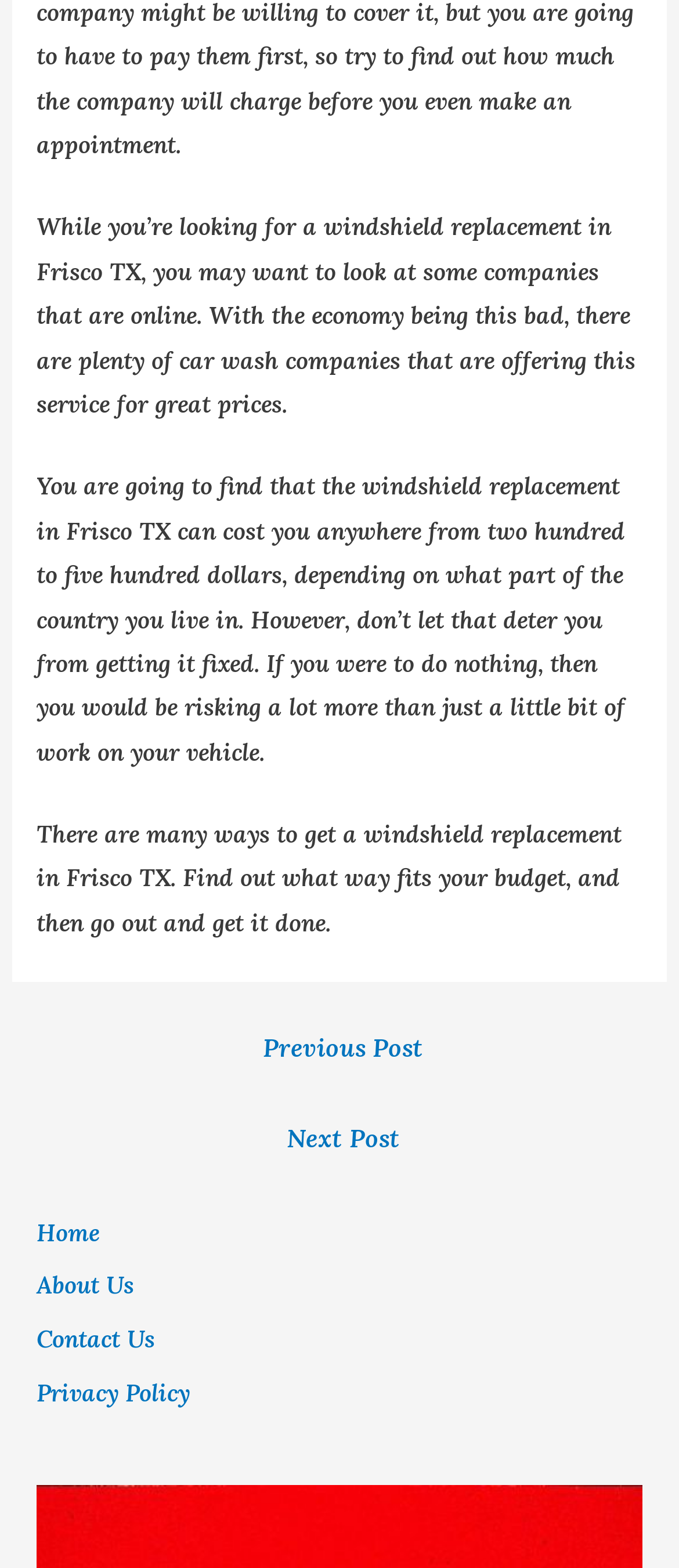Please determine the bounding box coordinates for the UI element described as: "aria-label="Advertisement" name="aswift_1" title="Advertisement"".

None